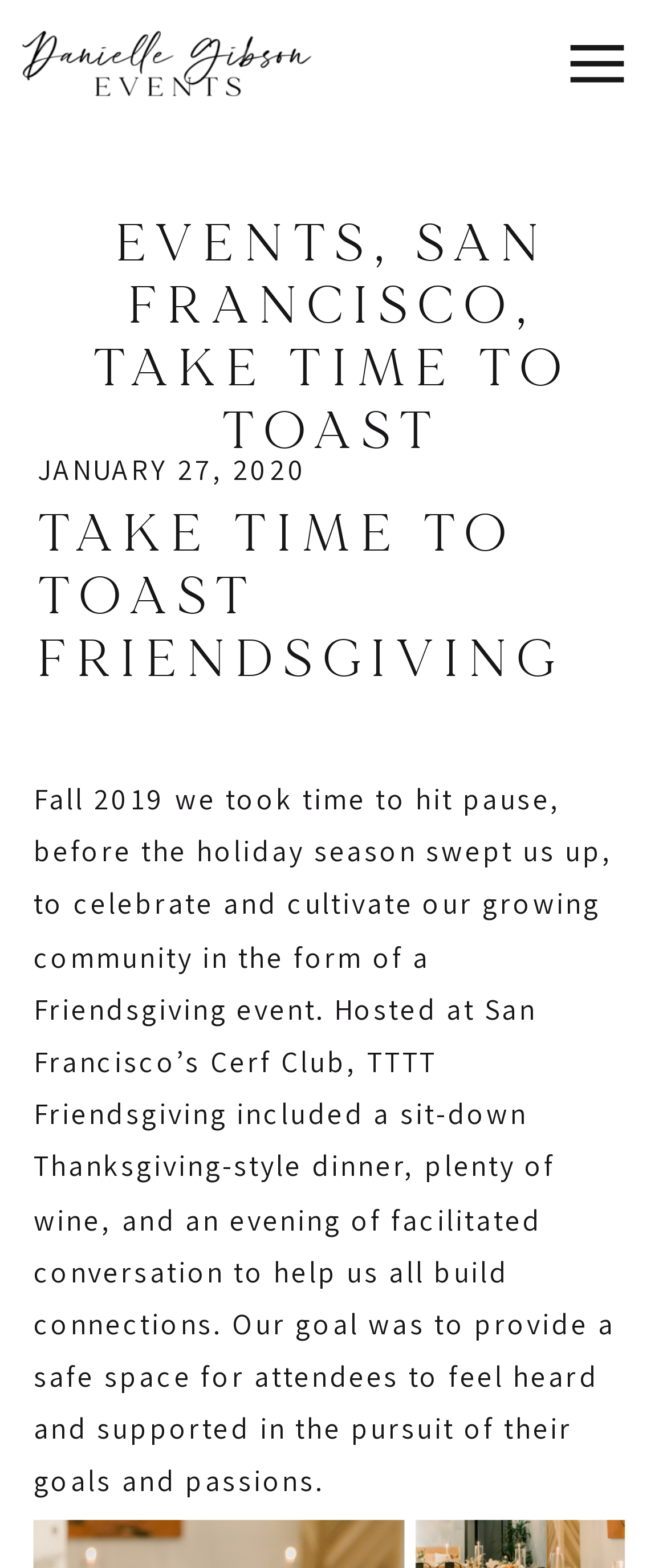Using the given description, provide the bounding box coordinates formatted as (top-left x, top-left y, bottom-right x, bottom-right y), with all values being floating point numbers between 0 and 1. Description: Take Time to Toast Friendsgiving

[0.056, 0.319, 0.847, 0.441]